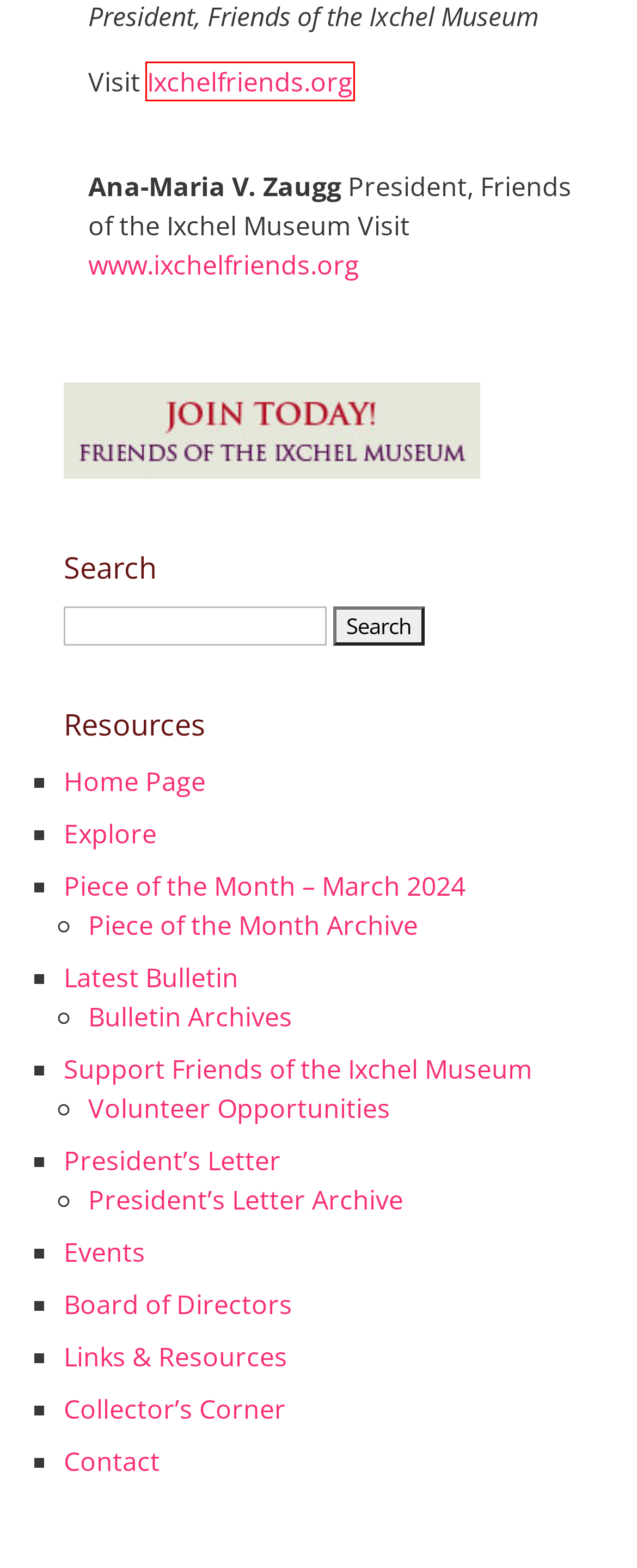A screenshot of a webpage is given with a red bounding box around a UI element. Choose the description that best matches the new webpage shown after clicking the element within the red bounding box. Here are the candidates:
A. Support Friends of the Ixchel Museum - Friends of the Ixchel Museum
B. Friends of the Ixchel Museum (FOIM) - Friends of the Ixchel Museum
C. Board of Directors - Friends of the Ixchel Museum
D. President's Letter - Friends of the Ixchel Museum
E. Collector’s Corner - Friends of the Ixchel Museum
F. Piece of the Month Archive - Friends of the Ixchel Museum
G. Piece of the Month - March 2024 - Friends of the Ixchel Museum
H. Latest Bulletin - Friends of the Ixchel Museum

B